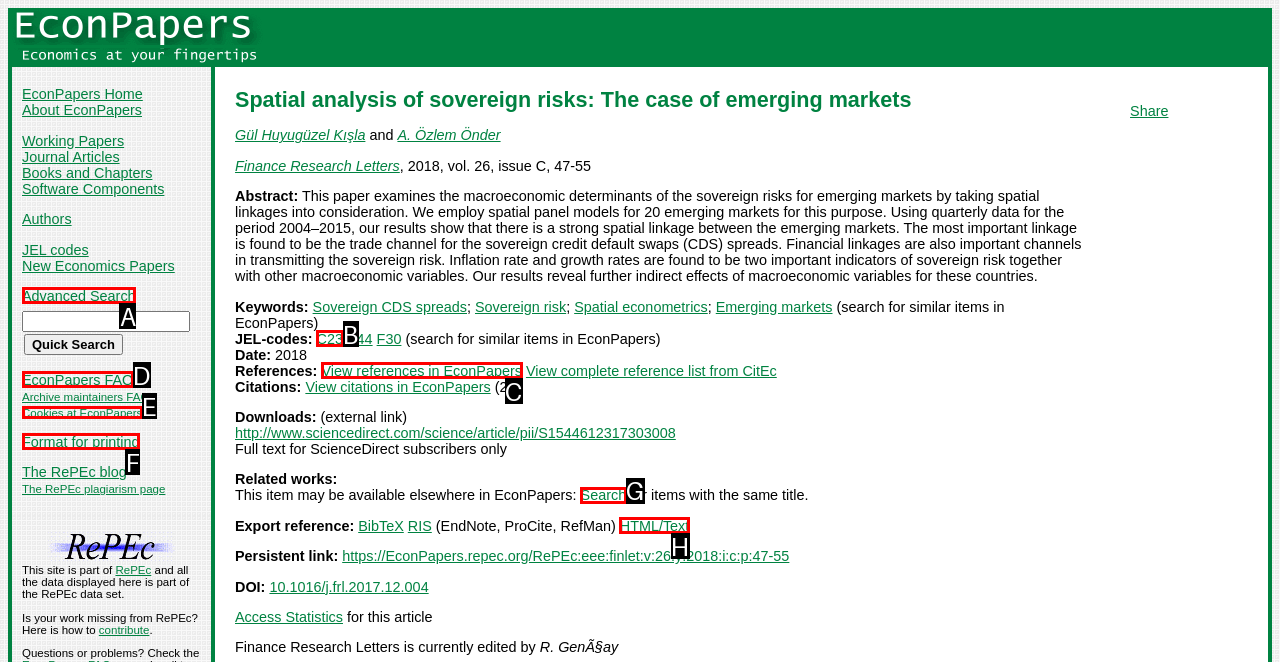Select the proper UI element to click in order to perform the following task: View references in EconPapers. Indicate your choice with the letter of the appropriate option.

C